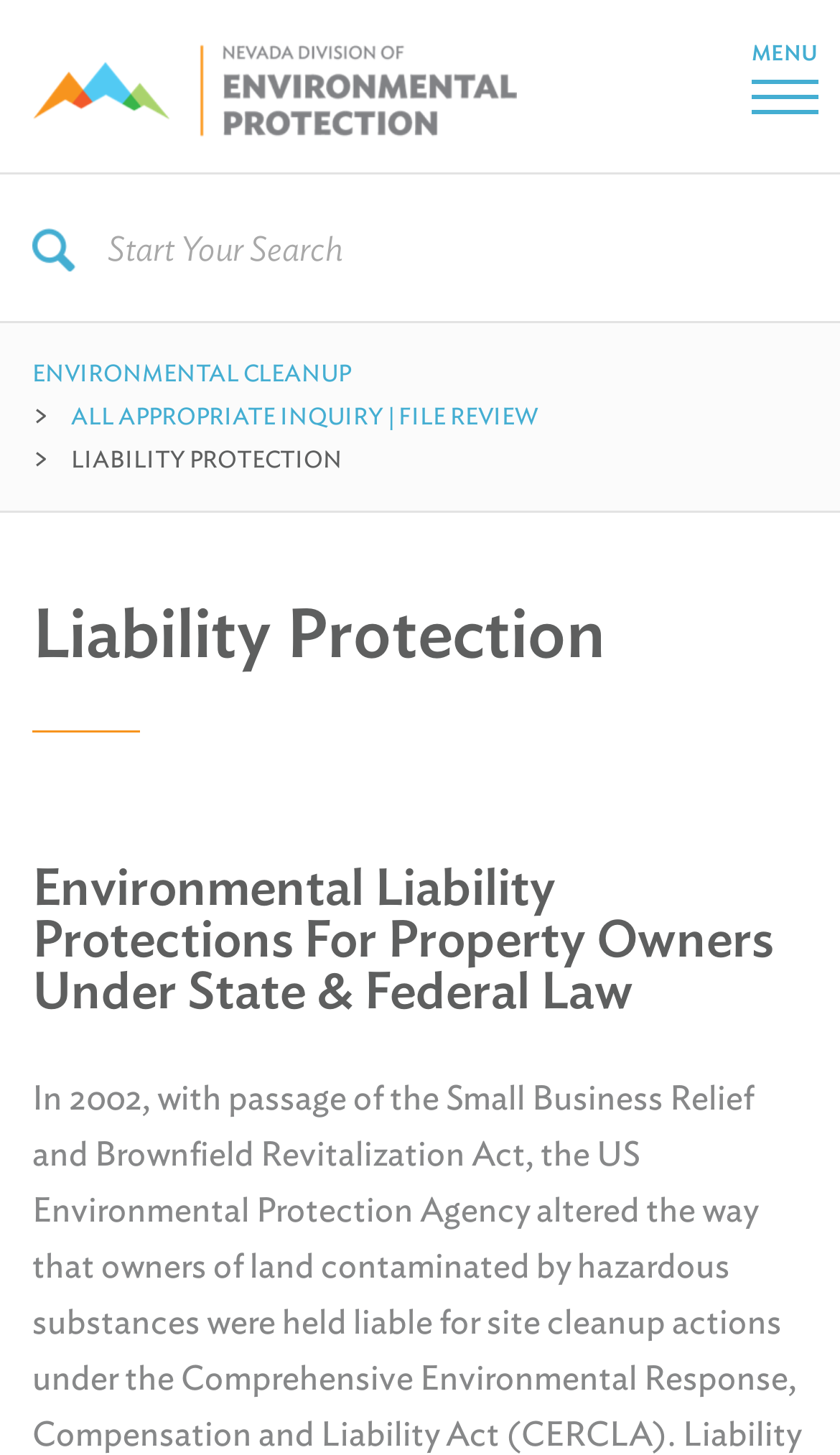Predict the bounding box coordinates for the UI element described as: "parent_node: MENU". The coordinates should be four float numbers between 0 and 1, presented as [left, top, right, bottom].

[0.0, 0.0, 0.654, 0.124]